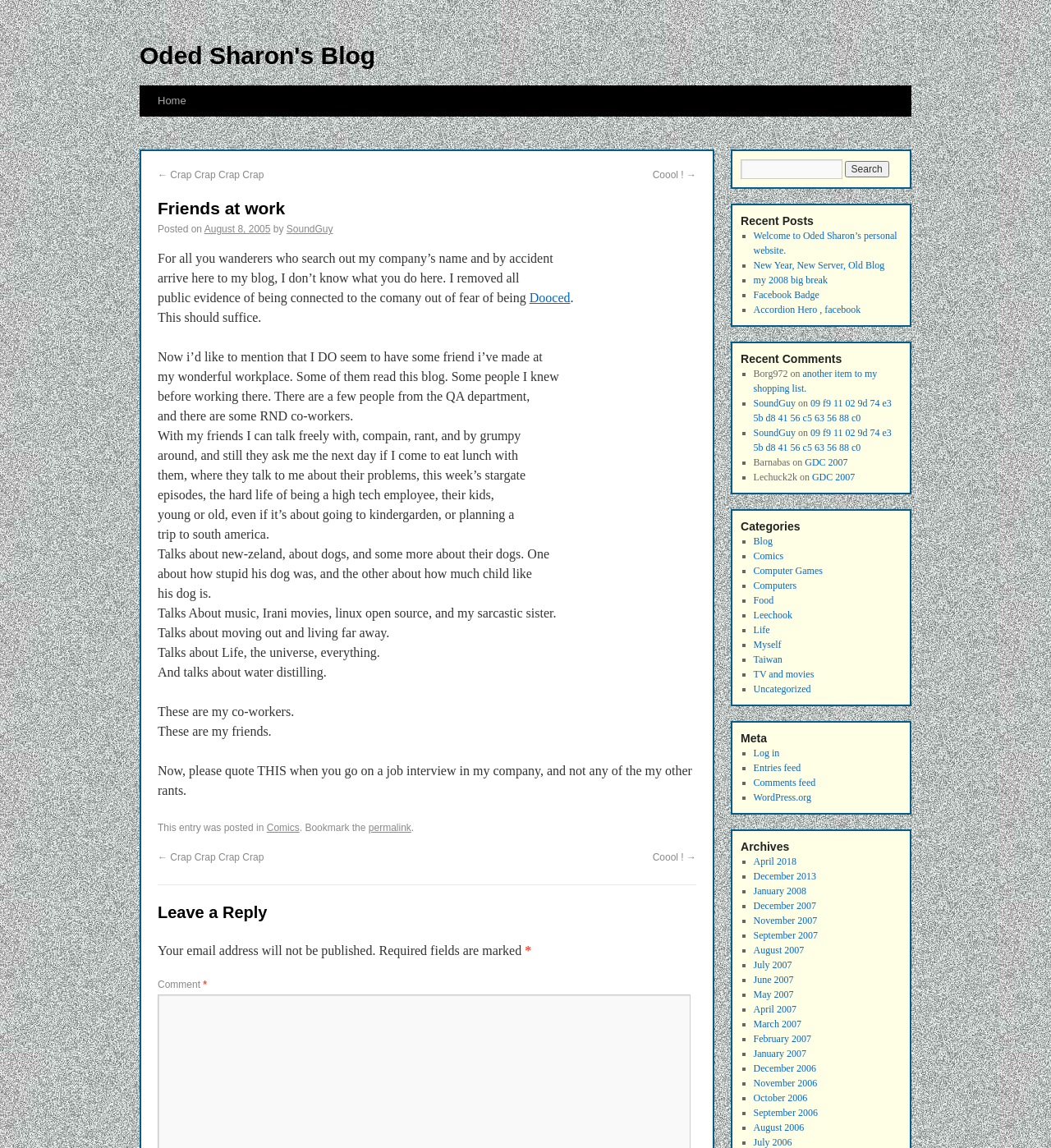Please determine the bounding box coordinates of the area that needs to be clicked to complete this task: 'Leave a reply'. The coordinates must be four float numbers between 0 and 1, formatted as [left, top, right, bottom].

[0.15, 0.784, 0.662, 0.807]